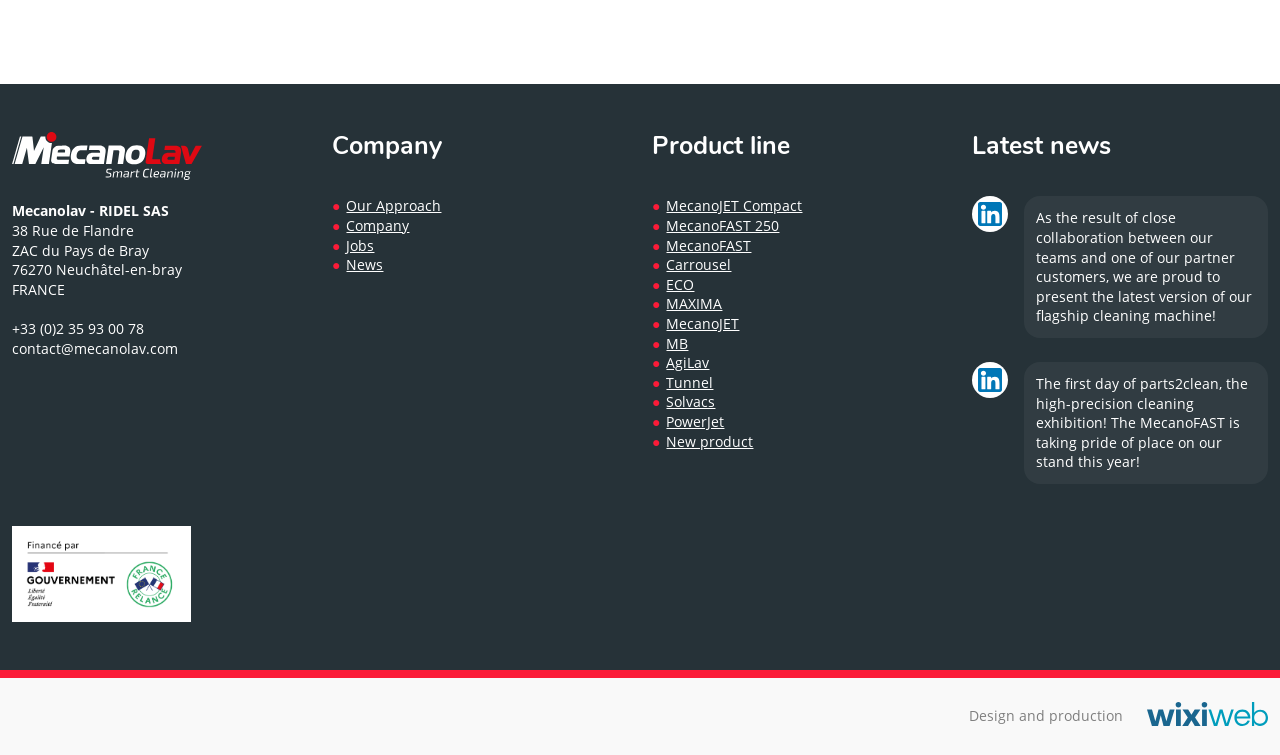Provide a one-word or short-phrase answer to the question:
What is the latest news about the company?

Linkedin news